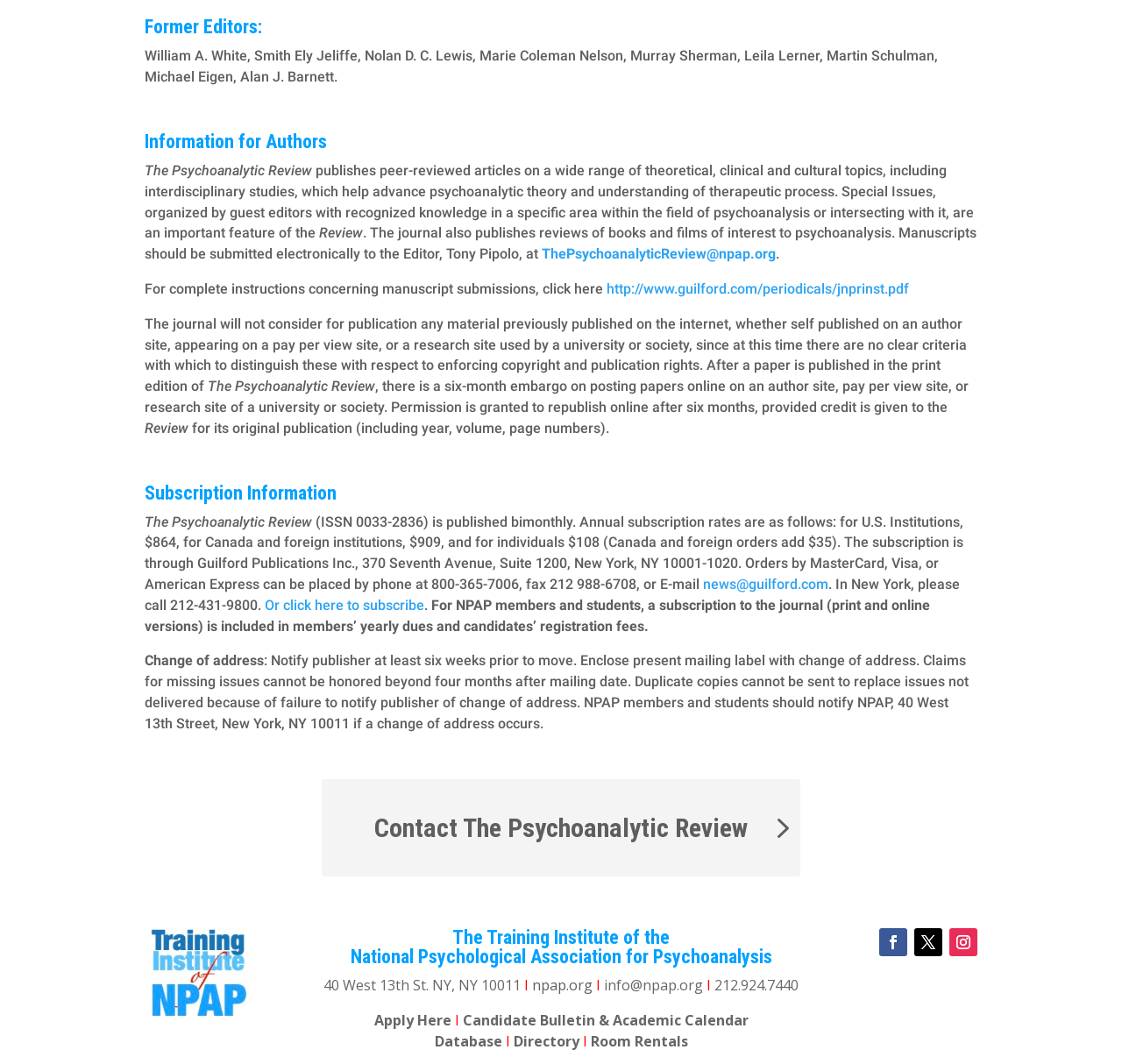Please identify the bounding box coordinates of the clickable element to fulfill the following instruction: "Apply to the Training Institute". The coordinates should be four float numbers between 0 and 1, i.e., [left, top, right, bottom].

[0.333, 0.95, 0.402, 0.968]